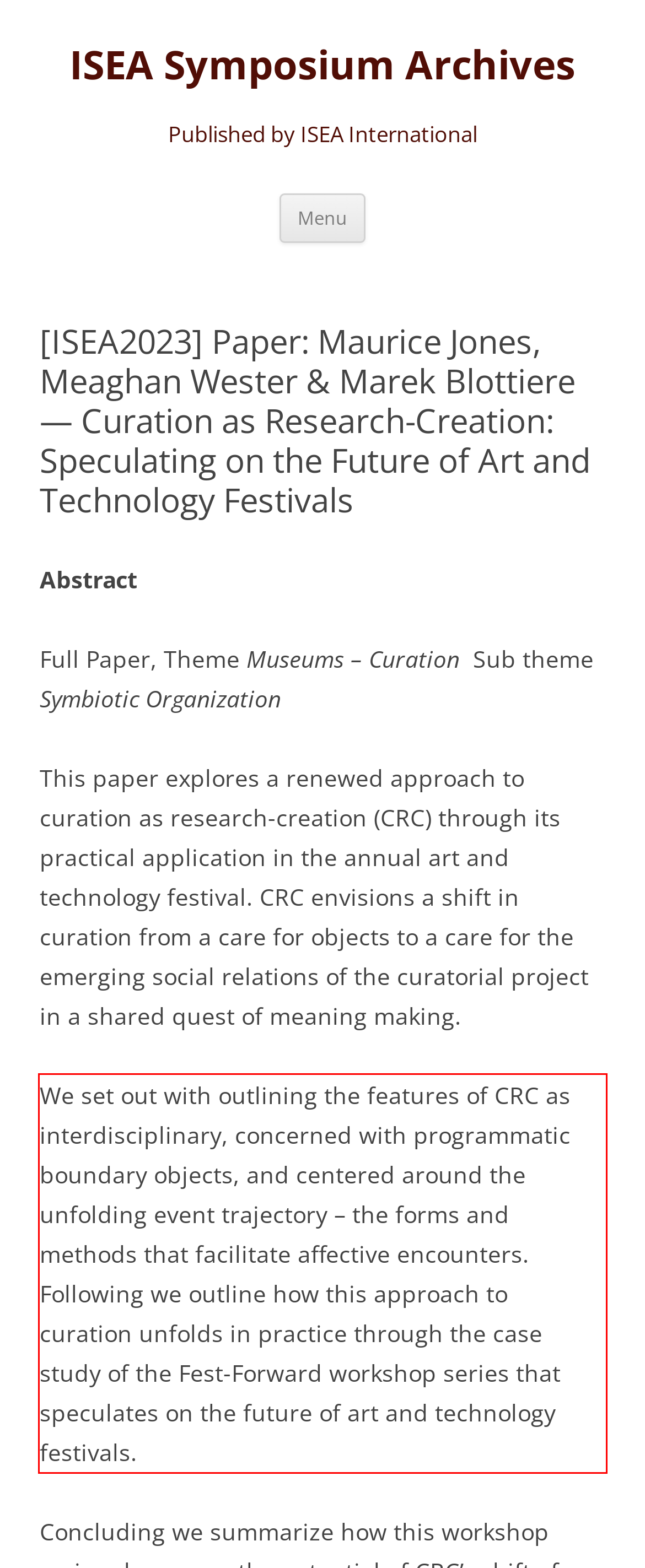The screenshot you have been given contains a UI element surrounded by a red rectangle. Use OCR to read and extract the text inside this red rectangle.

We set out with outlining the features of CRC as interdisciplinary, concerned with programmatic boundary objects, and centered around the unfolding event trajectory – the forms and methods that facilitate affective encounters. Following we outline how this approach to curation unfolds in practice through the case study of the Fest-Forward workshop series that speculates on the future of art and technology festivals.